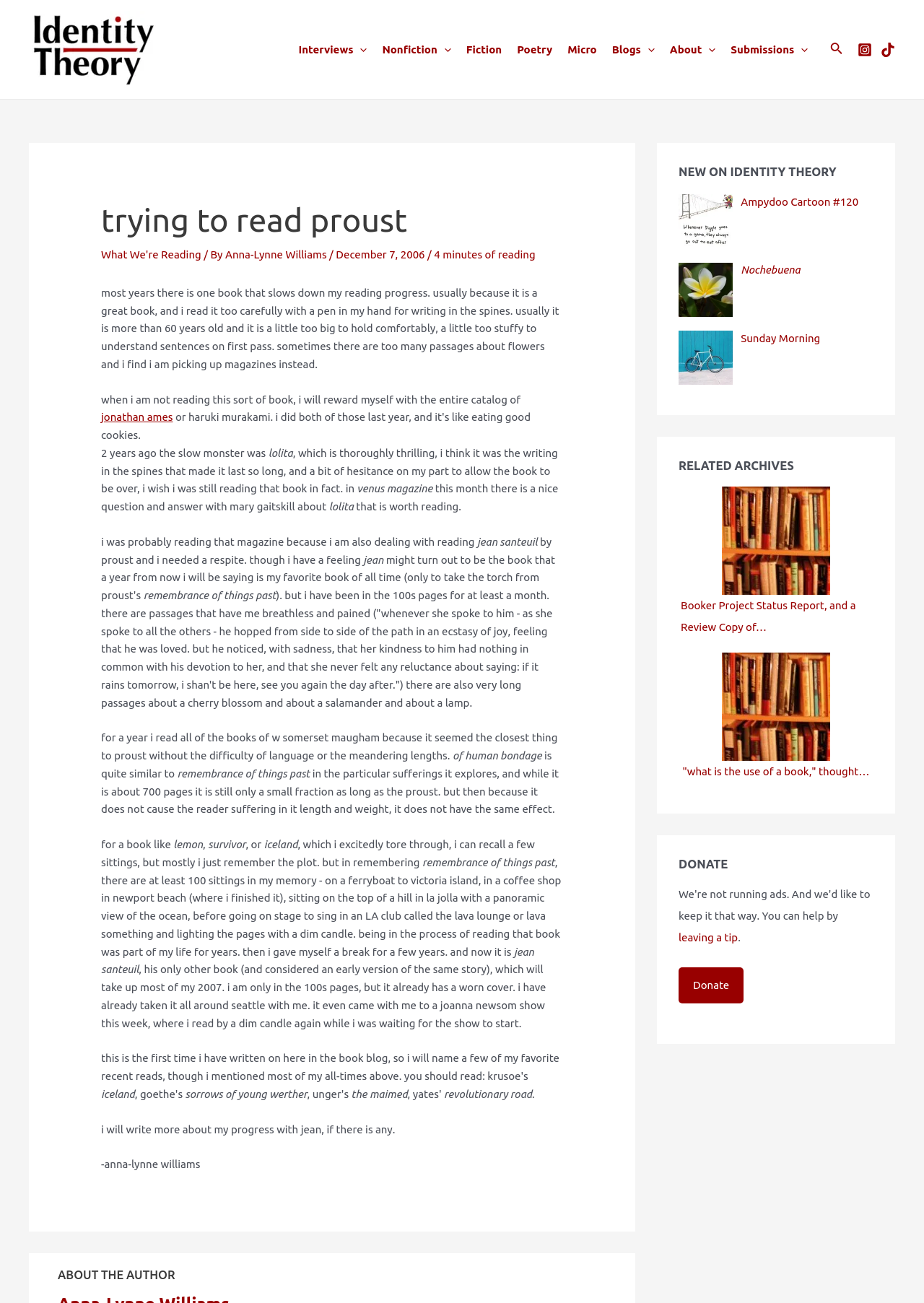Identify the bounding box coordinates of the element that should be clicked to fulfill this task: "Visit the 'Fiction' page". The coordinates should be provided as four float numbers between 0 and 1, i.e., [left, top, right, bottom].

[0.496, 0.013, 0.551, 0.063]